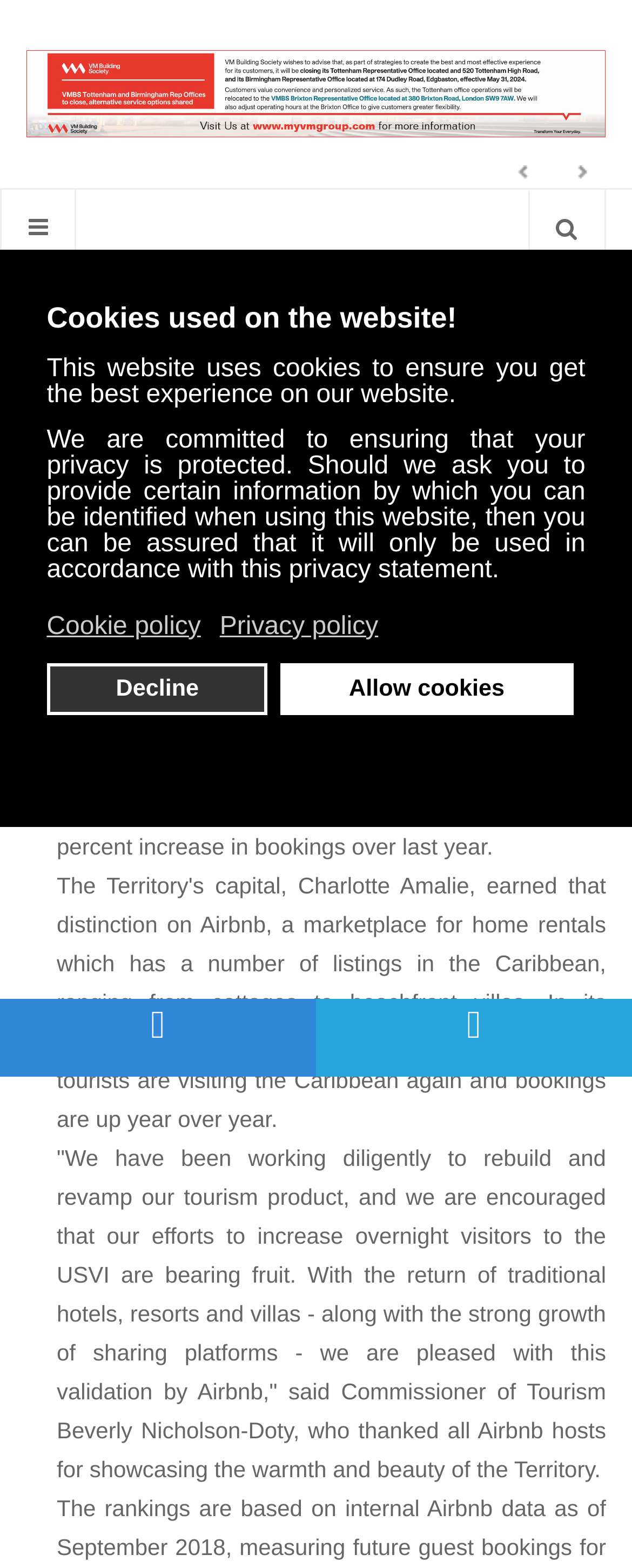Identify the bounding box coordinates of the clickable region to carry out the given instruction: "Search for something".

[0.836, 0.121, 0.956, 0.17]